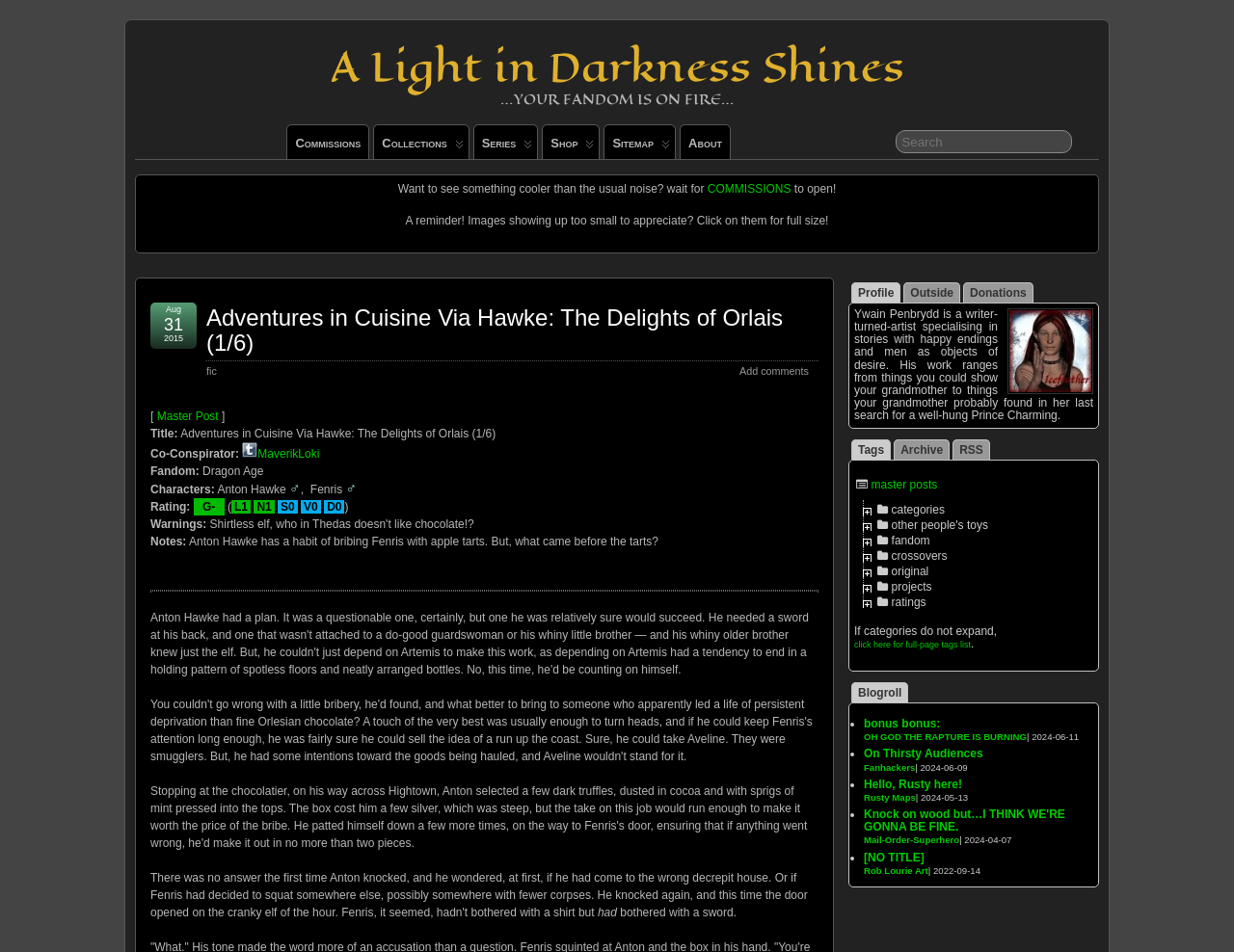Give a one-word or short-phrase answer to the following question: 
What is the fandom of the story?

Dragon Age